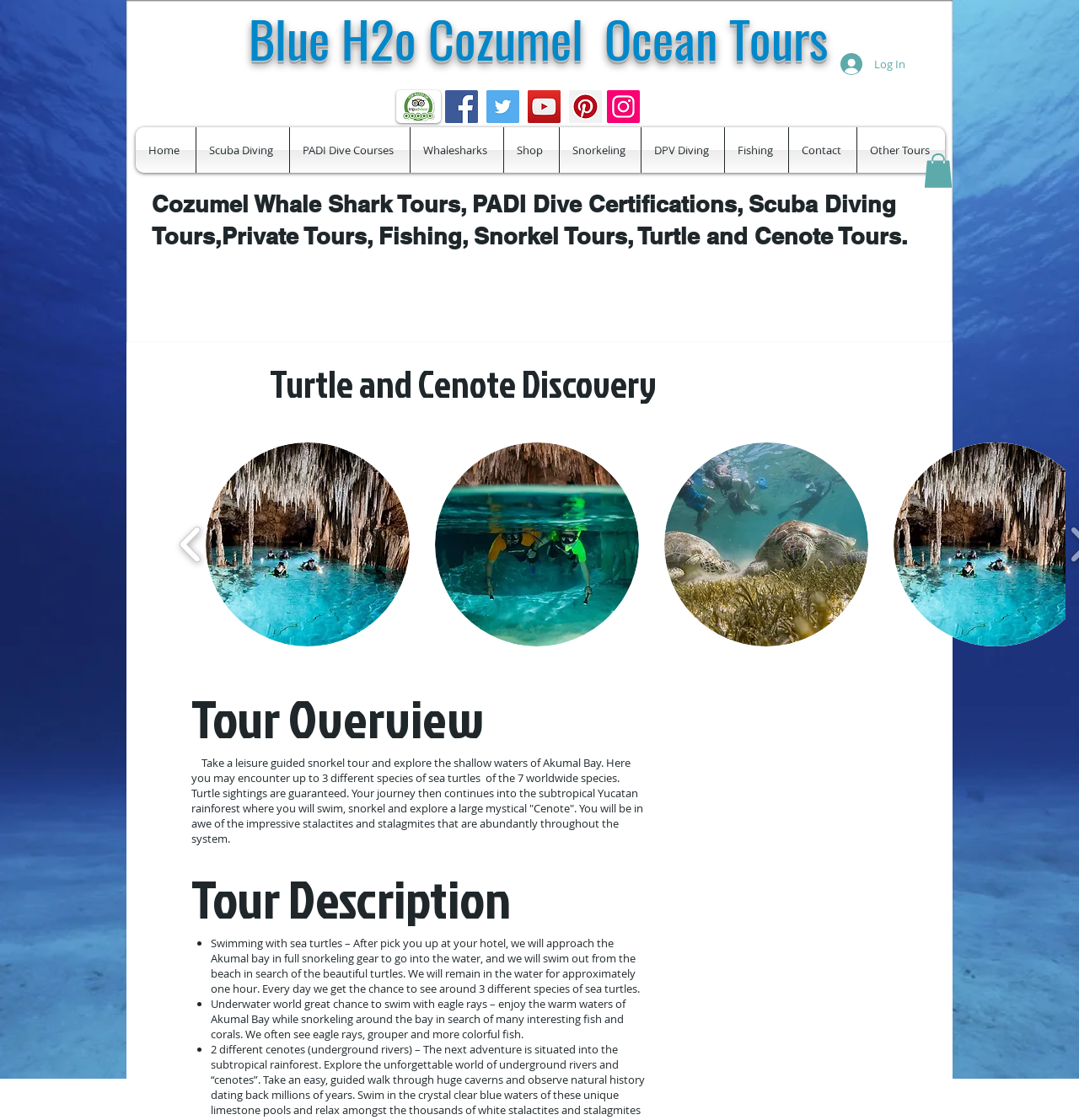Ascertain the bounding box coordinates for the UI element detailed here: "aria-describedby="describedby_item-1-comp-jpubvjeb" aria-label="tulum– cenote–tours"". The coordinates should be provided as [left, top, right, bottom] with each value being a float between 0 and 1.

[0.403, 0.395, 0.592, 0.577]